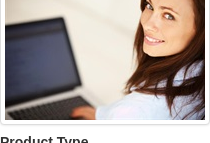Interpret the image and provide an in-depth description.

The image depicts a woman smiling as she looks back while seated at a desk with a laptop open in front of her. The background appears soft and muted, enhancing her cheerful expression. This image is associated with educational content, featuring presentations related to diagnostic imaging and radiology, specifically highlighting work by Tim Sellers, DC, DACBR. The context implies a focus on learning and professional development within the field of chiropractic and radiology, suggesting the woman may be engaged in activities related to these subjects. The product type related to this content is labeled as "ON DEMAND," indicating that it is part of an easily accessible format for continuous education.